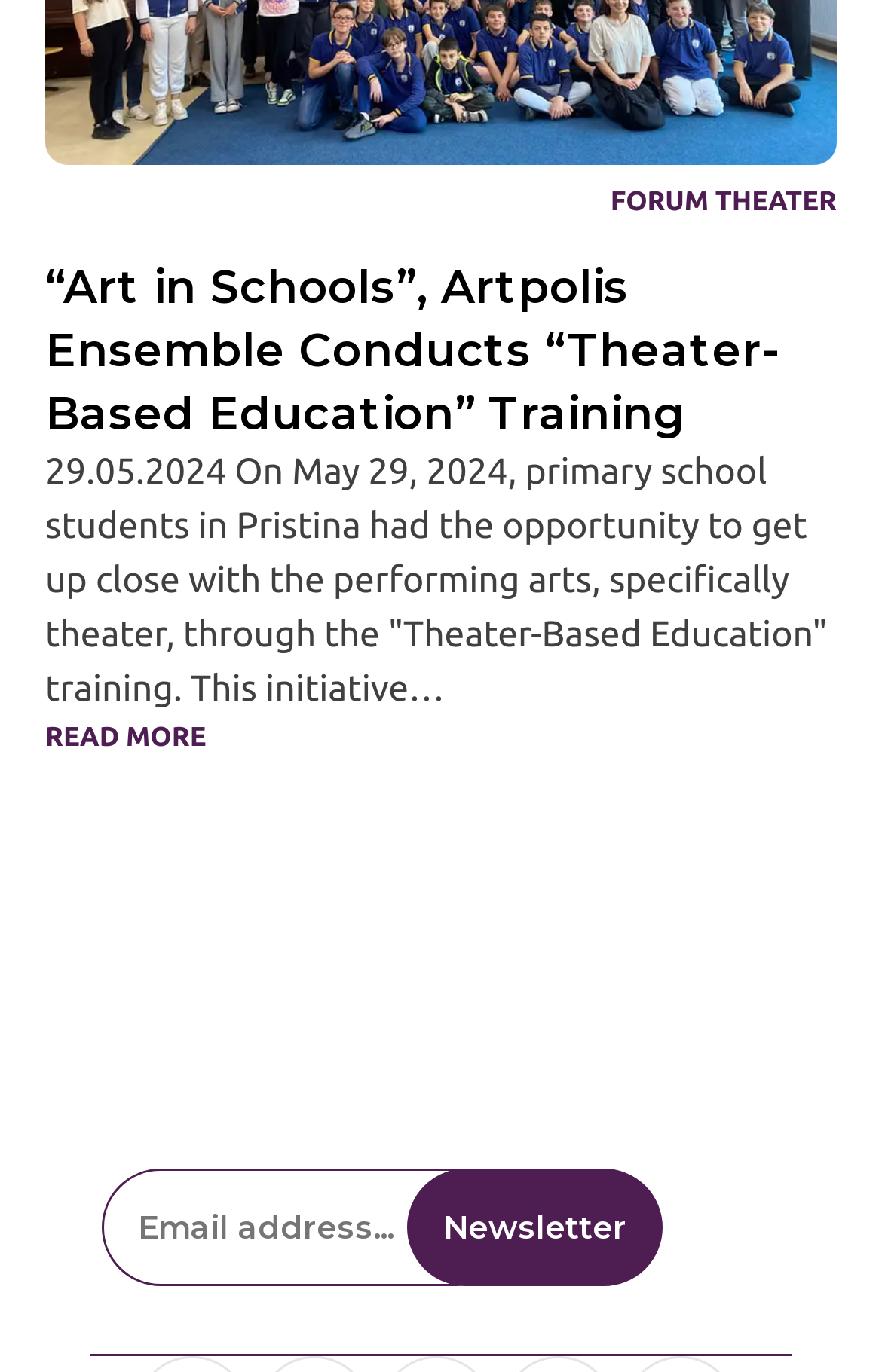Using the information in the image, could you please answer the following question in detail:
What is the location mentioned in the article?

I found the location mentioned in the article by reading the text 'On May 29, 2024, primary school students in Pristina had the opportunity...' which explicitly states the location.